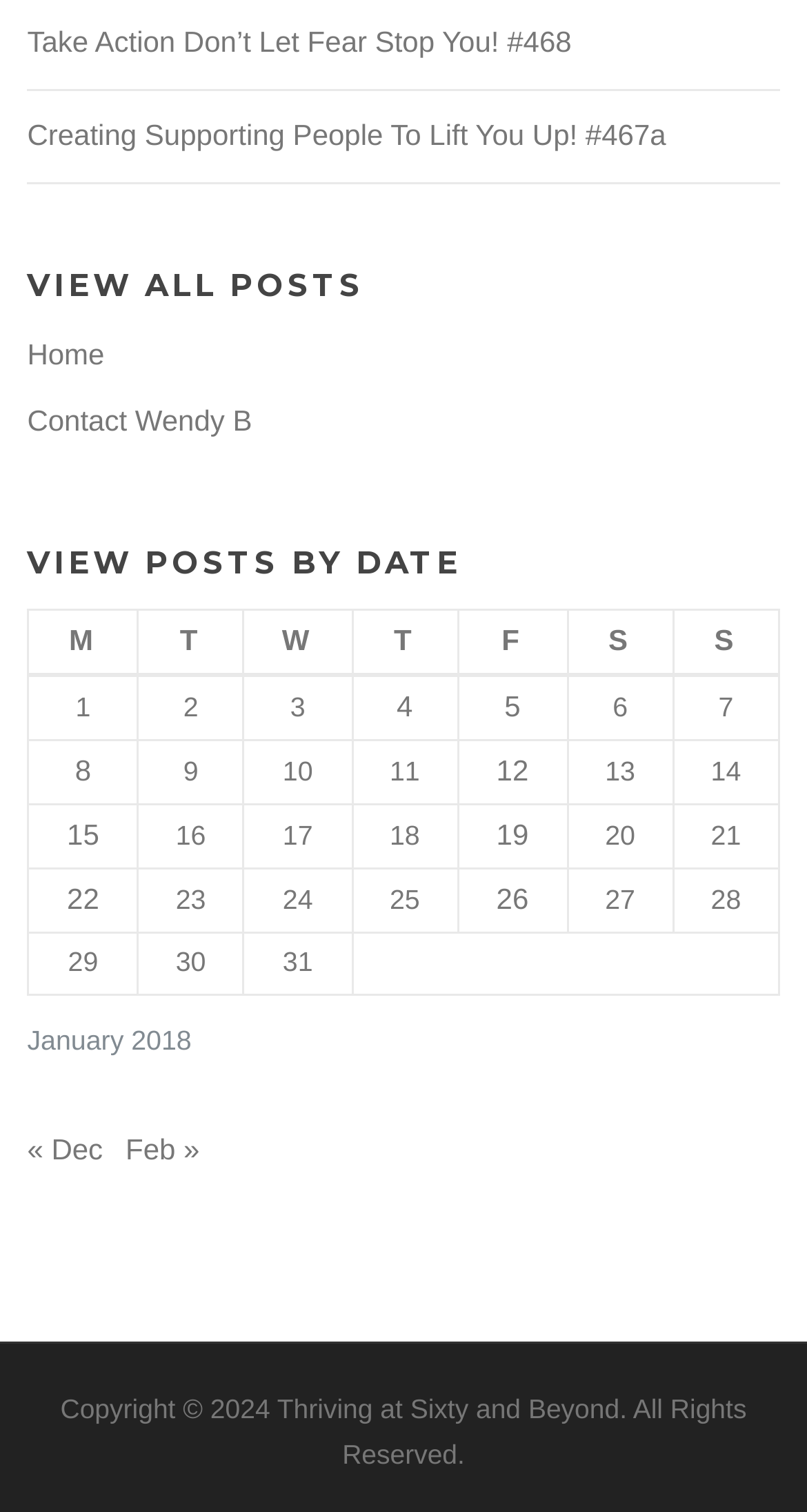Identify the bounding box coordinates for the UI element that matches this description: "Feb »".

[0.156, 0.749, 0.247, 0.771]